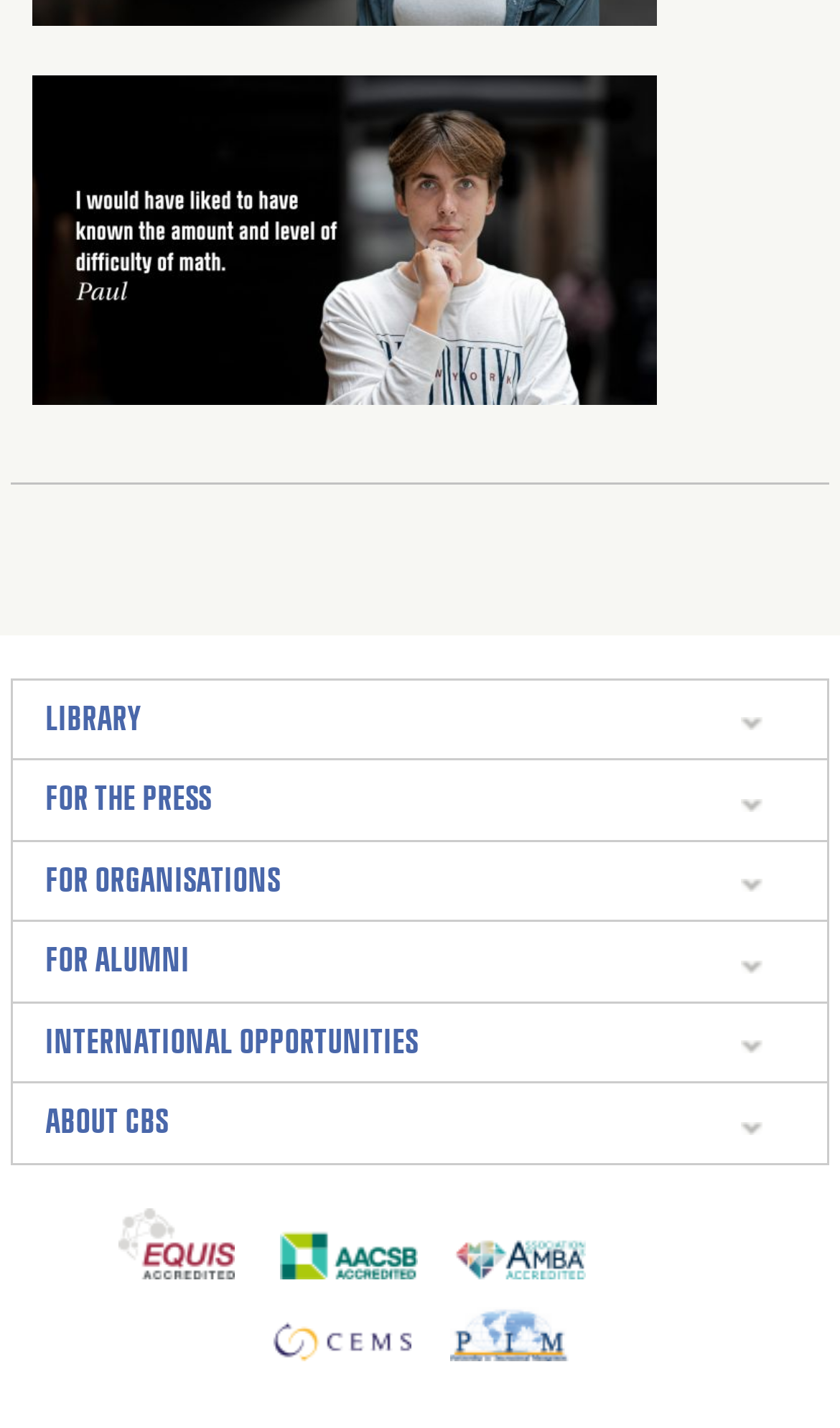Using the description "AACSB", predict the bounding box of the relevant HTML element.

[0.333, 0.846, 0.497, 0.895]